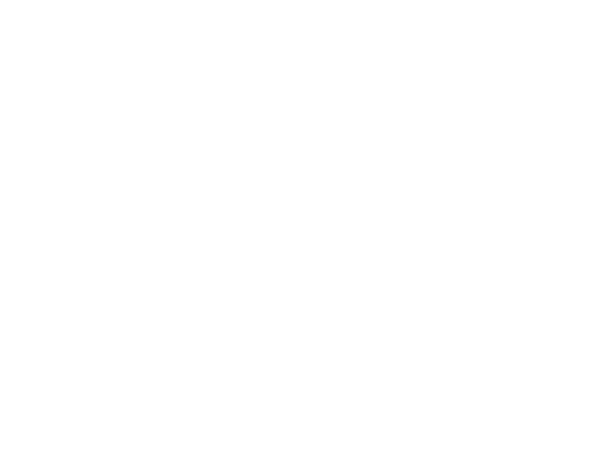What is the width of the artwork?
Look at the image and answer with only one word or phrase.

200 cm